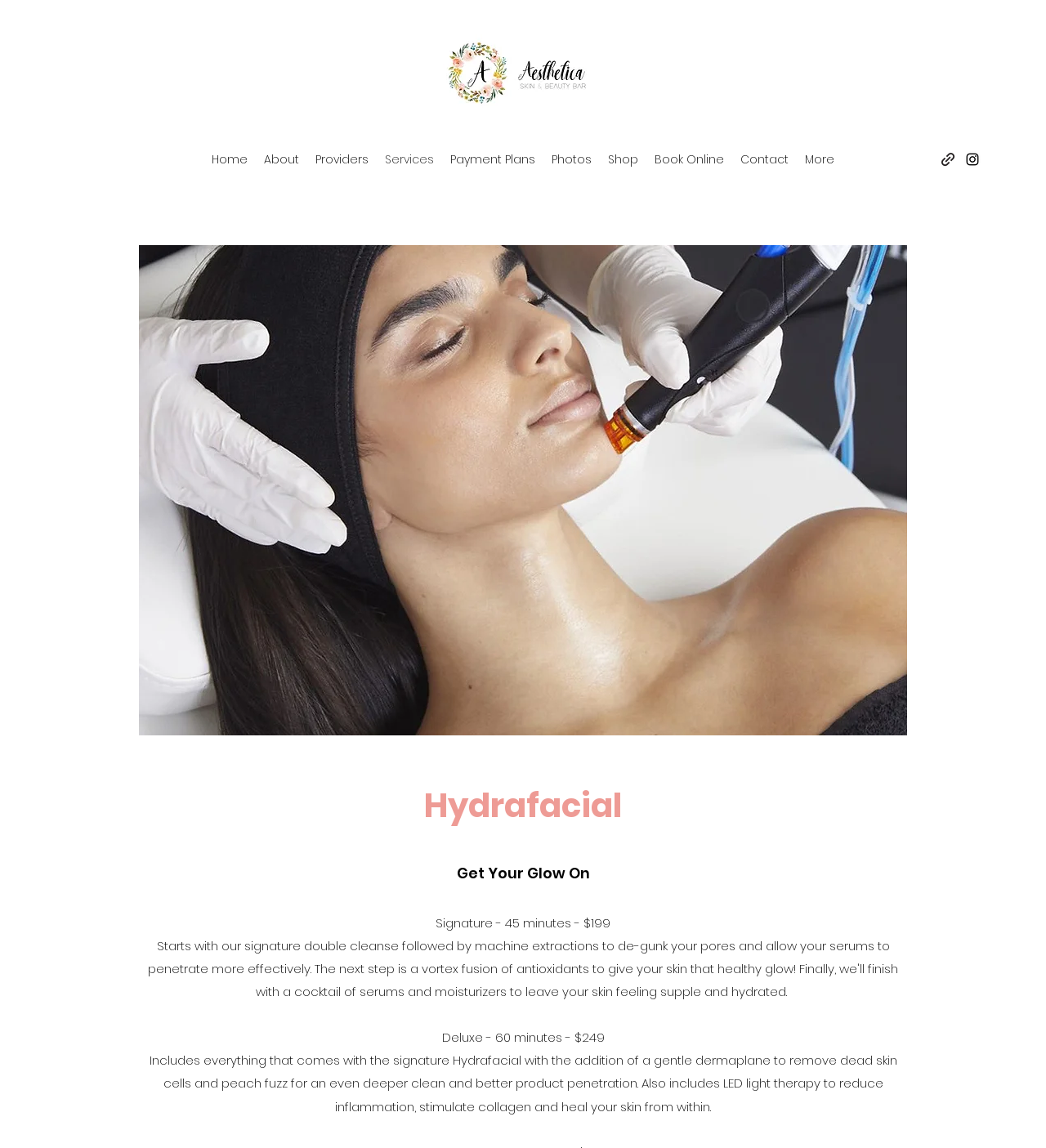Provide a thorough summary of the webpage.

The webpage is about Hydrafacial, a med spa service, with a focus on Coeur d'Alene, Idaho. At the top left, there is a logo image, "Logo 6.jpg", which is a clickable link. Next to the logo, there is a navigation menu with links to various pages, including "Home", "About", "Providers", "Services", "Payment Plans", "Photos", "Shop", "Book Online", and "Contact". 

On the top right, there is a social bar with links to social media platforms, including Instagram, represented by an image. Below the navigation menu, there is a large image that spans most of the width of the page. 

The main content of the page is divided into sections. The first section has a heading "Hydrafacial" and a subheading "Get Your Glow On". Below this, there are three sections describing different Hydrafacial services: "Signature" for $199, "Deluxe" for $249, and a detailed description of the Deluxe service, which includes dermaplane, LED light therapy, and other benefits.